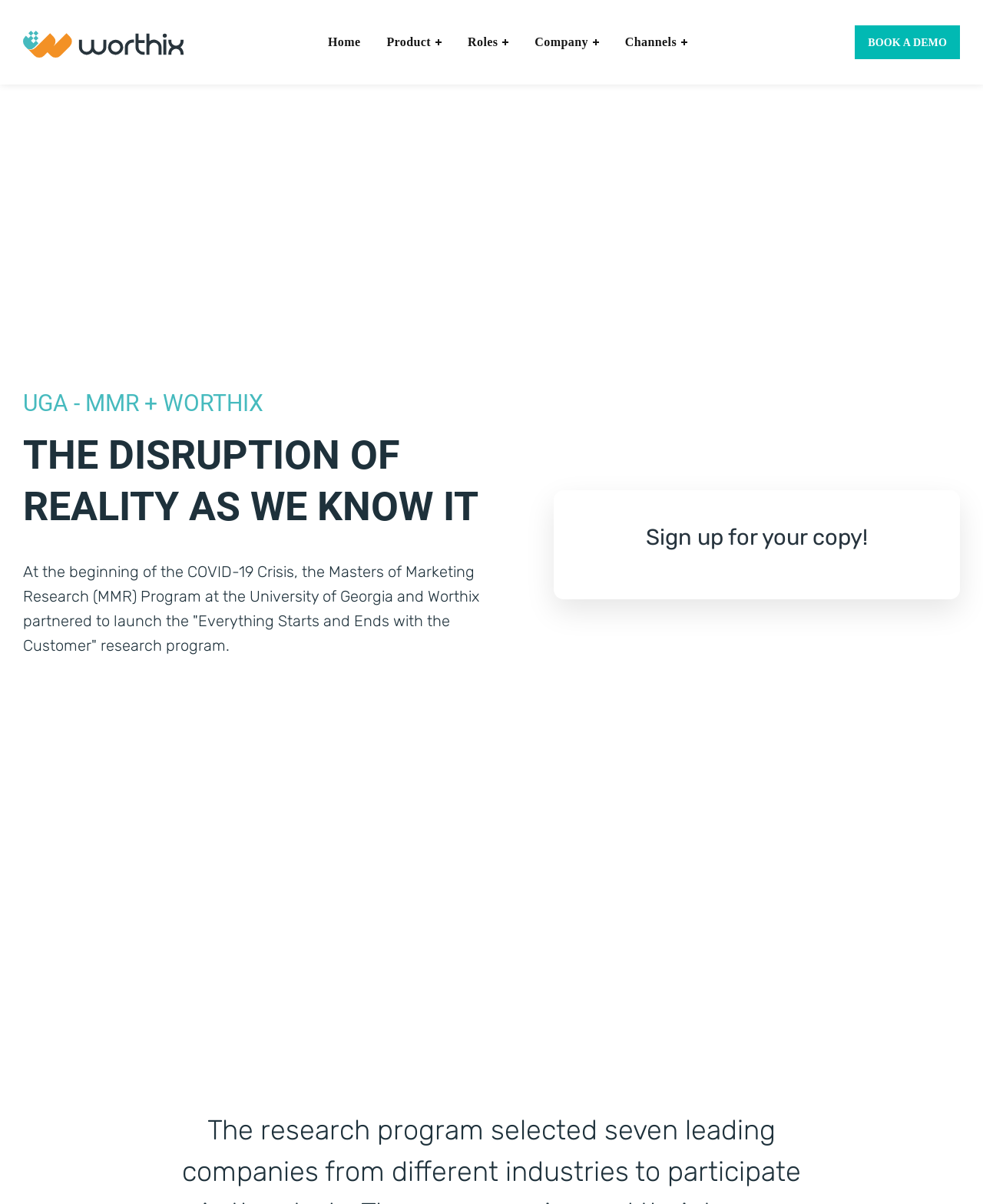Respond to the following query with just one word or a short phrase: 
What is the topic of the research program?

COVID-19 Crisis